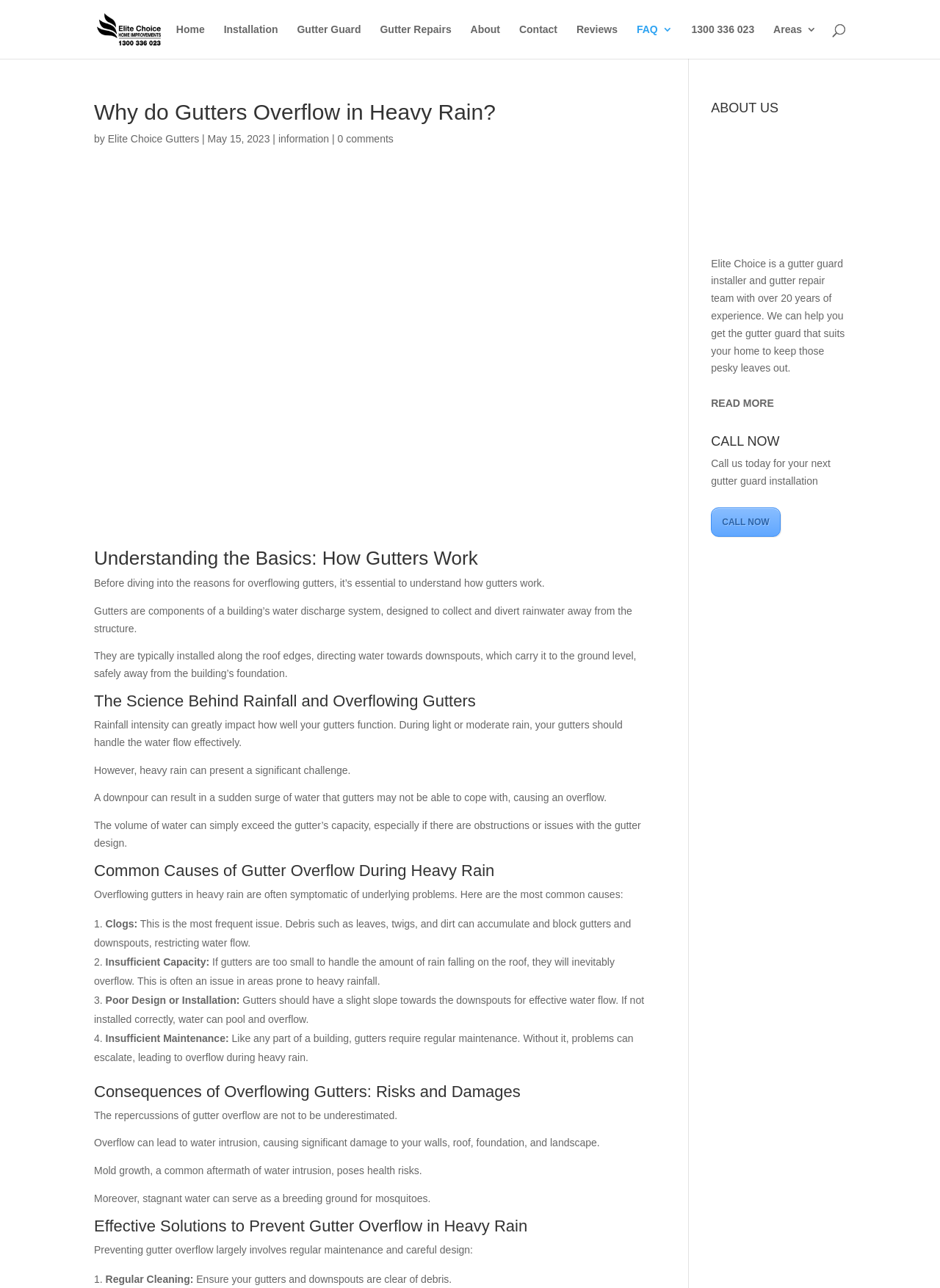Based on the visual content of the image, answer the question thoroughly: What can cause gutters to overflow during heavy rain?

The webpage lists four common causes of gutter overflow during heavy rain: clogs, insufficient capacity, poor design or installation, and insufficient maintenance. These issues can lead to water accumulation and overflow.